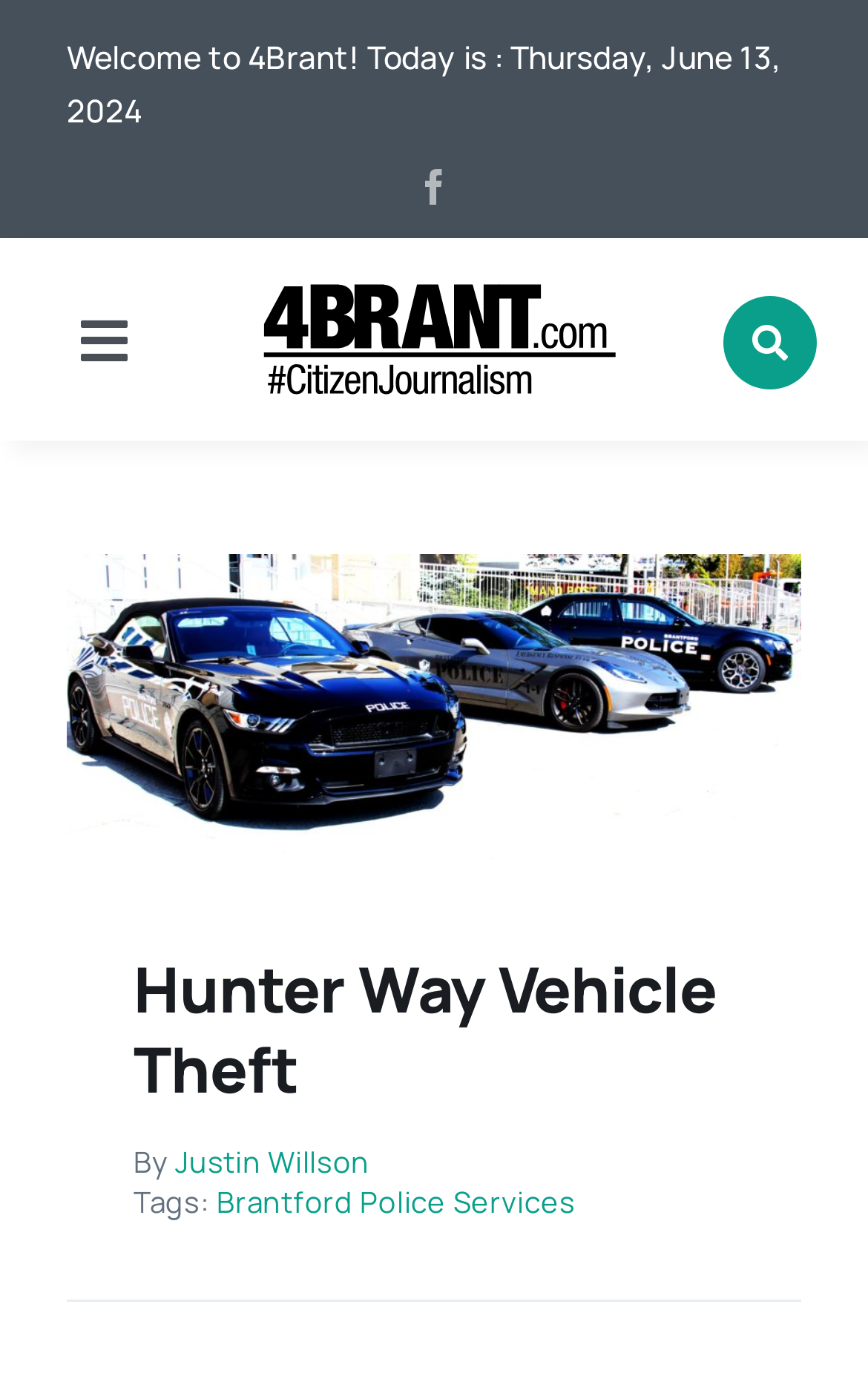What is the name of the author of the article?
Give a thorough and detailed response to the question.

The author's name can be found below the heading 'Hunter Way Vehicle Theft', in the link element that says 'Justin Willson'.